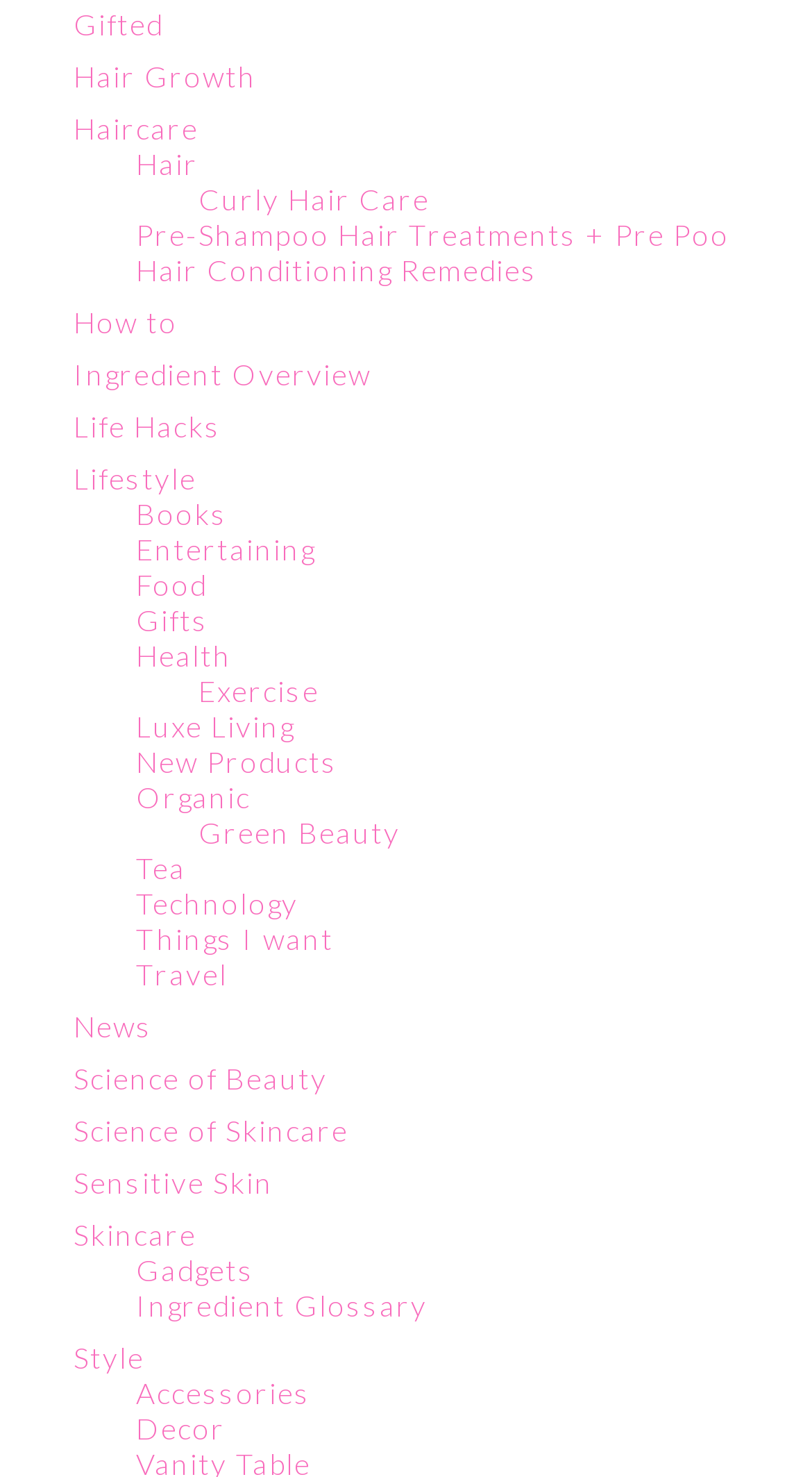Please identify the bounding box coordinates of the element I need to click to follow this instruction: "Call the phone number".

None